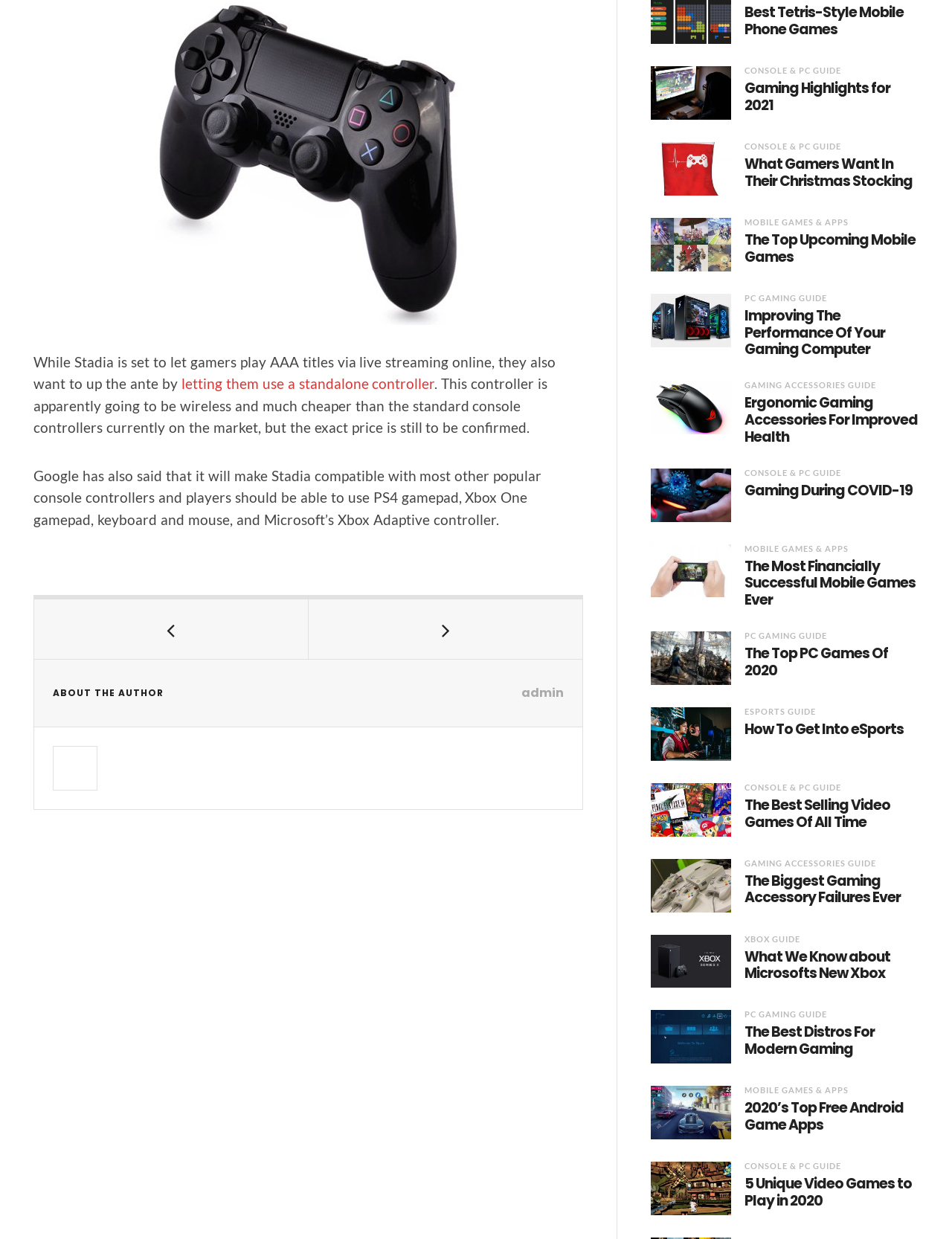Identify the bounding box for the UI element described as: "Best Tetris-Style Mobile Phone Games". Ensure the coordinates are four float numbers between 0 and 1, formatted as [left, top, right, bottom].

[0.782, 0.016, 0.965, 0.043]